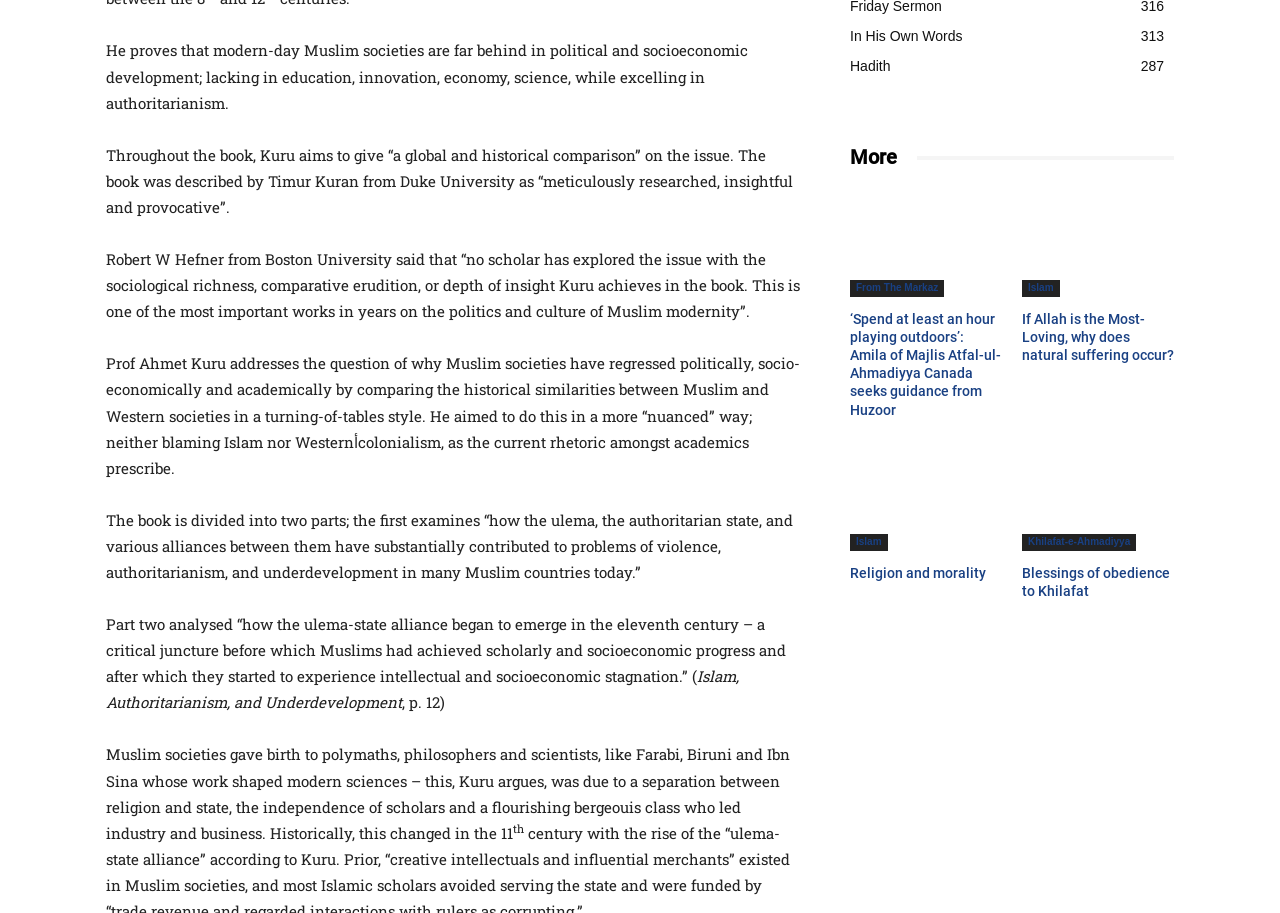Pinpoint the bounding box coordinates of the element to be clicked to execute the instruction: "Click on 'In His Own Words'".

[0.664, 0.031, 0.752, 0.049]